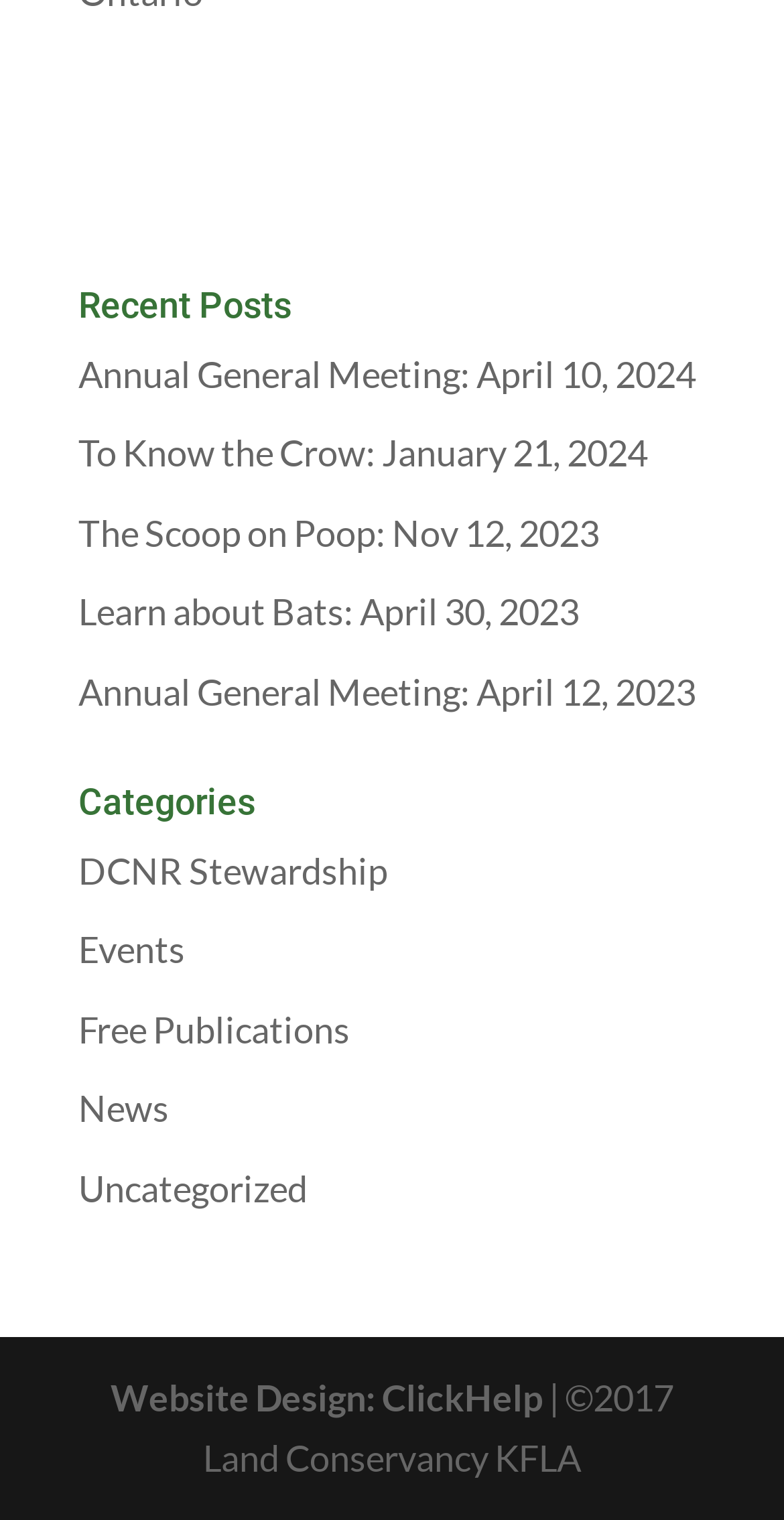How many categories are listed?
Relying on the image, give a concise answer in one word or a brief phrase.

5